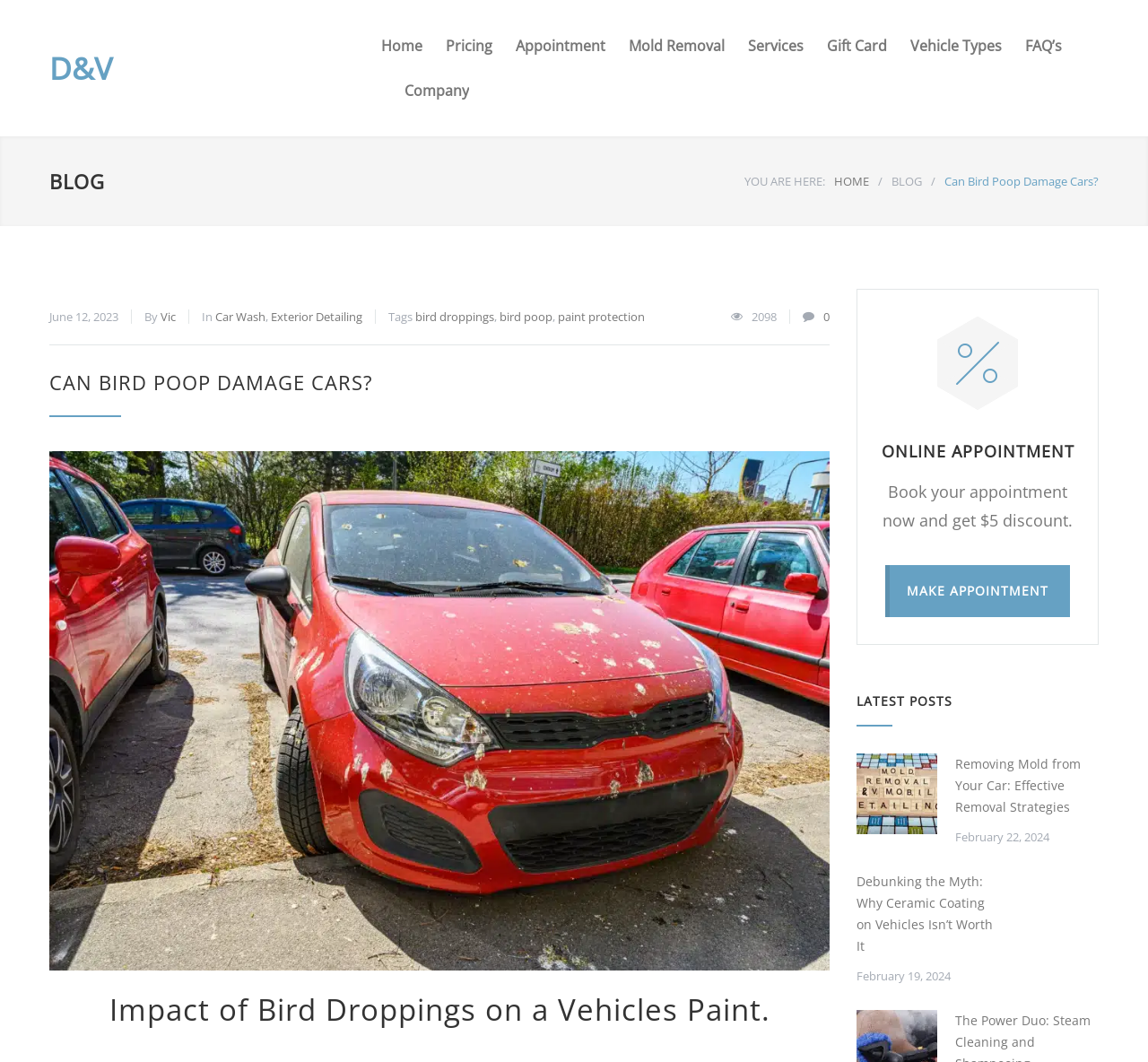Identify the bounding box coordinates for the region of the element that should be clicked to carry out the instruction: "Click on the 'Appointment' link". The bounding box coordinates should be four float numbers between 0 and 1, i.e., [left, top, right, bottom].

[0.429, 0.022, 0.527, 0.064]